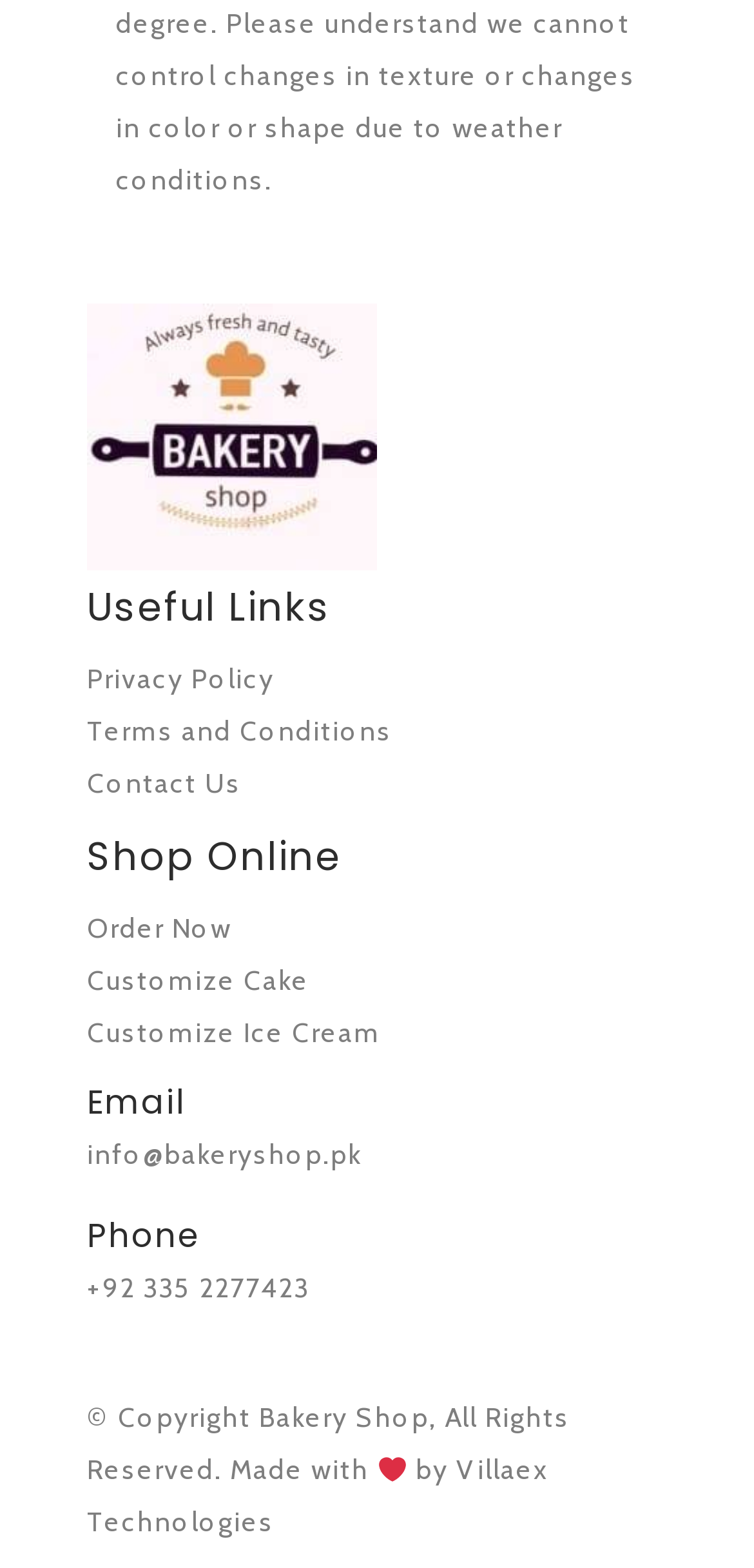From the webpage screenshot, identify the region described by info@bakeryshop.pk. Provide the bounding box coordinates as (top-left x, top-left y, bottom-right x, bottom-right y), with each value being a floating point number between 0 and 1.

[0.115, 0.725, 0.479, 0.748]